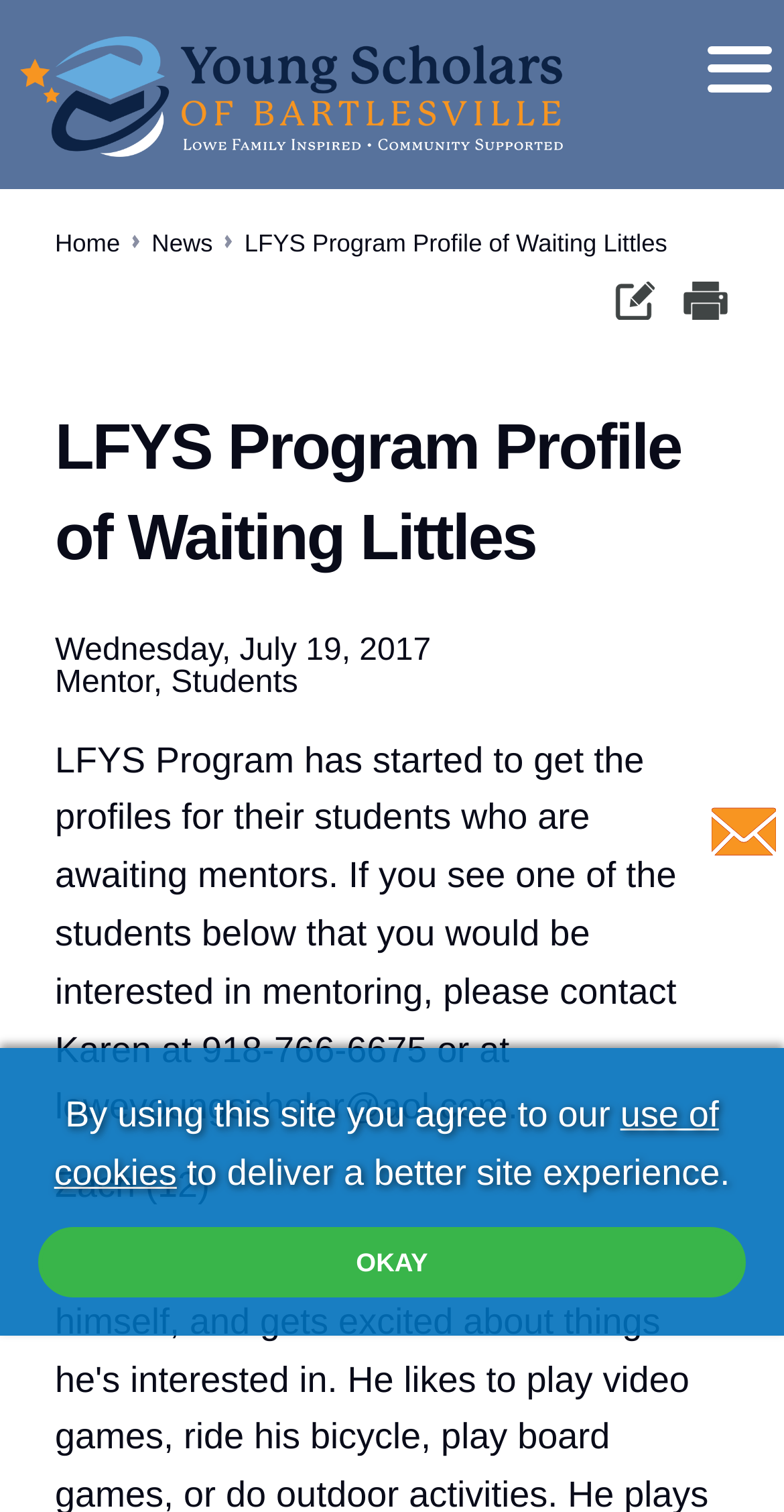What is the phone number to contact for mentoring?
Look at the webpage screenshot and answer the question with a detailed explanation.

I found the phone number in the text 'If you see one of the students below that you would be interested in mentoring, please contact Karen at 918-766-6675 or at...'.